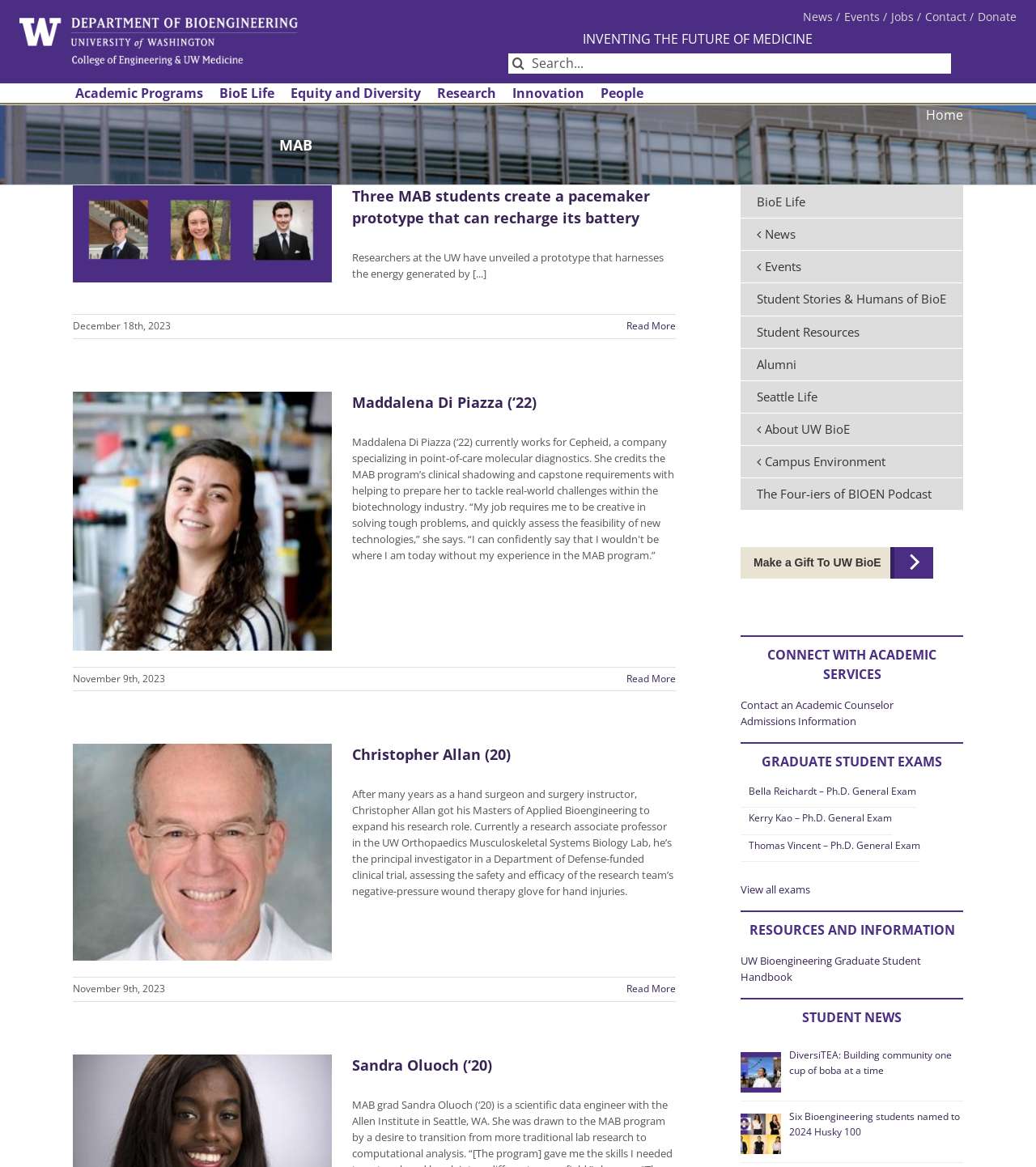Determine the bounding box coordinates of the region to click in order to accomplish the following instruction: "Click on News". Provide the coordinates as four float numbers between 0 and 1, specifically [left, top, right, bottom].

[0.775, 0.007, 0.811, 0.022]